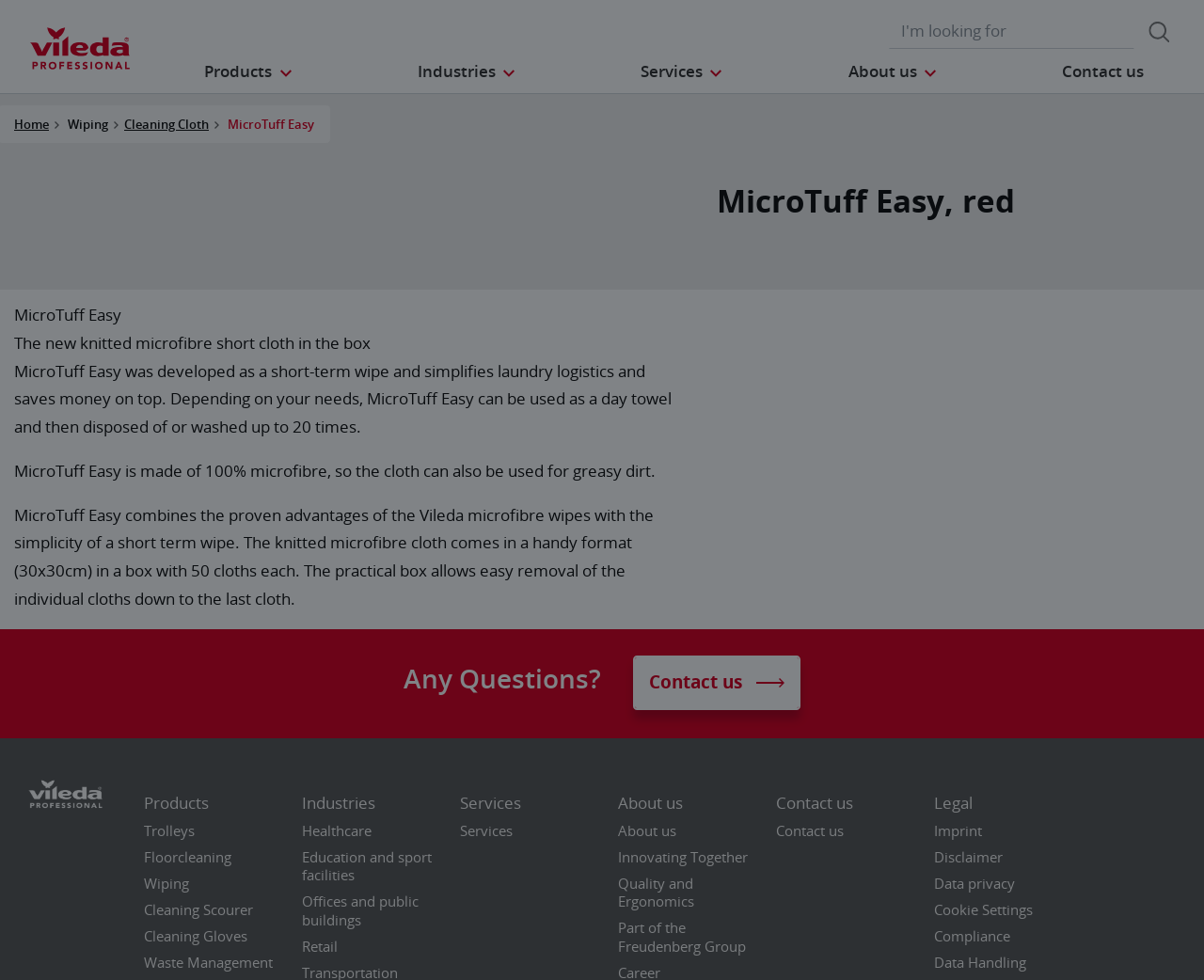Please locate the clickable area by providing the bounding box coordinates to follow this instruction: "Go to products page".

[0.157, 0.05, 0.258, 0.095]